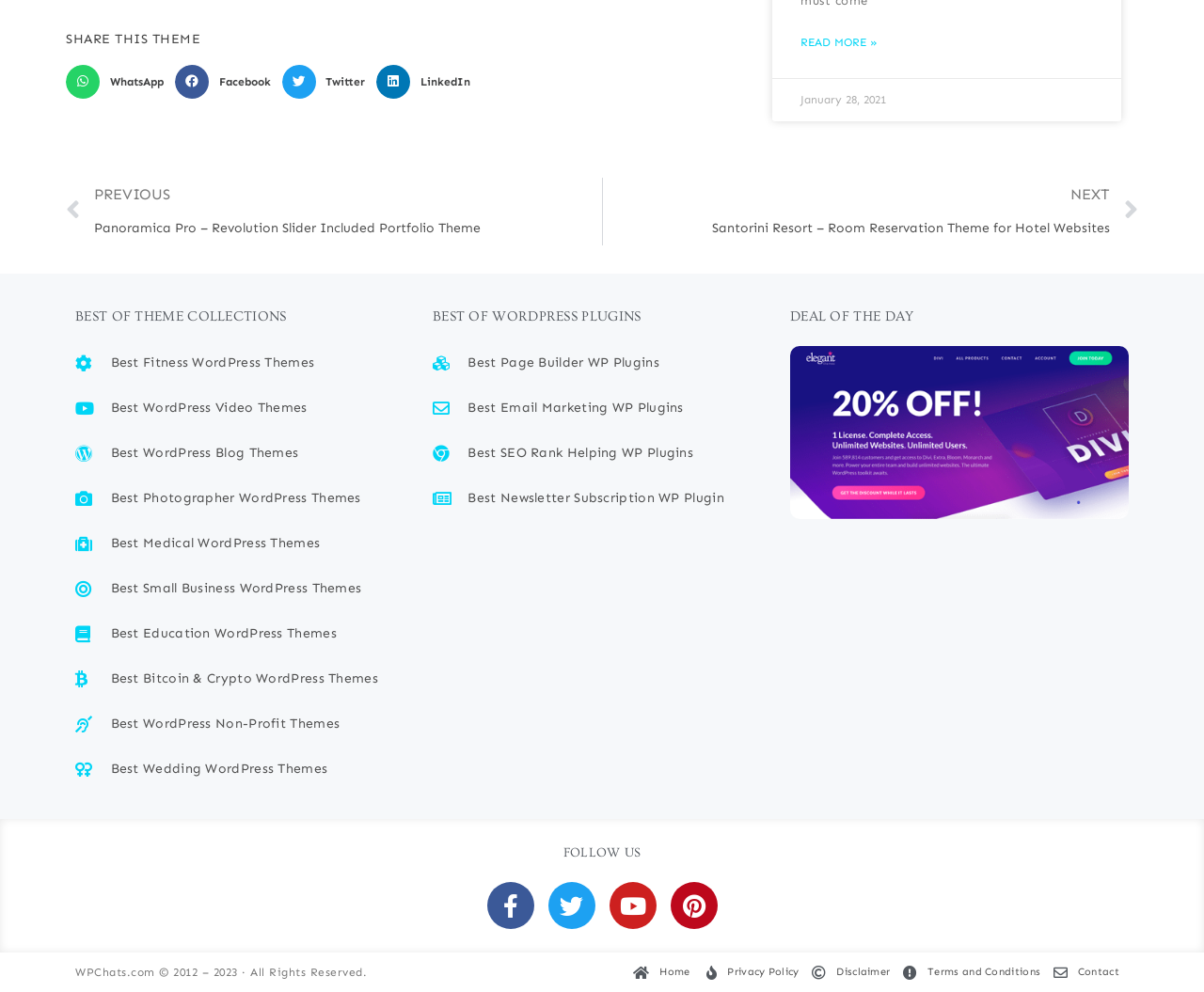Identify the coordinates of the bounding box for the element described below: "Best Email Marketing WP Plugins". Return the coordinates as four float numbers between 0 and 1: [left, top, right, bottom].

[0.359, 0.395, 0.641, 0.429]